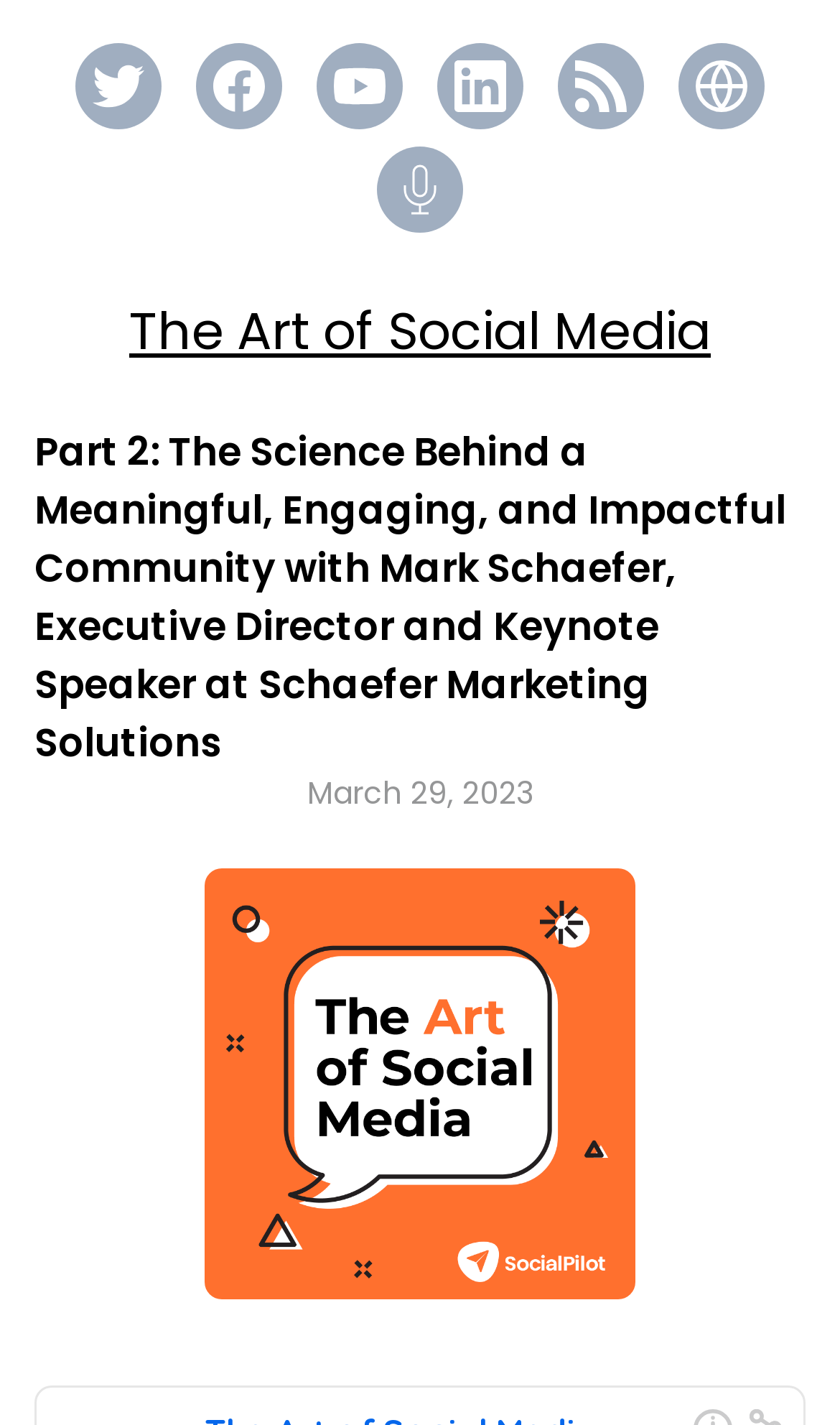Utilize the information from the image to answer the question in detail:
What social media platforms are listed?

I determined the answer by looking at the links and images at the top of the webpage, which include Twitter, Facebook, YouTube, and LinkedIn icons.